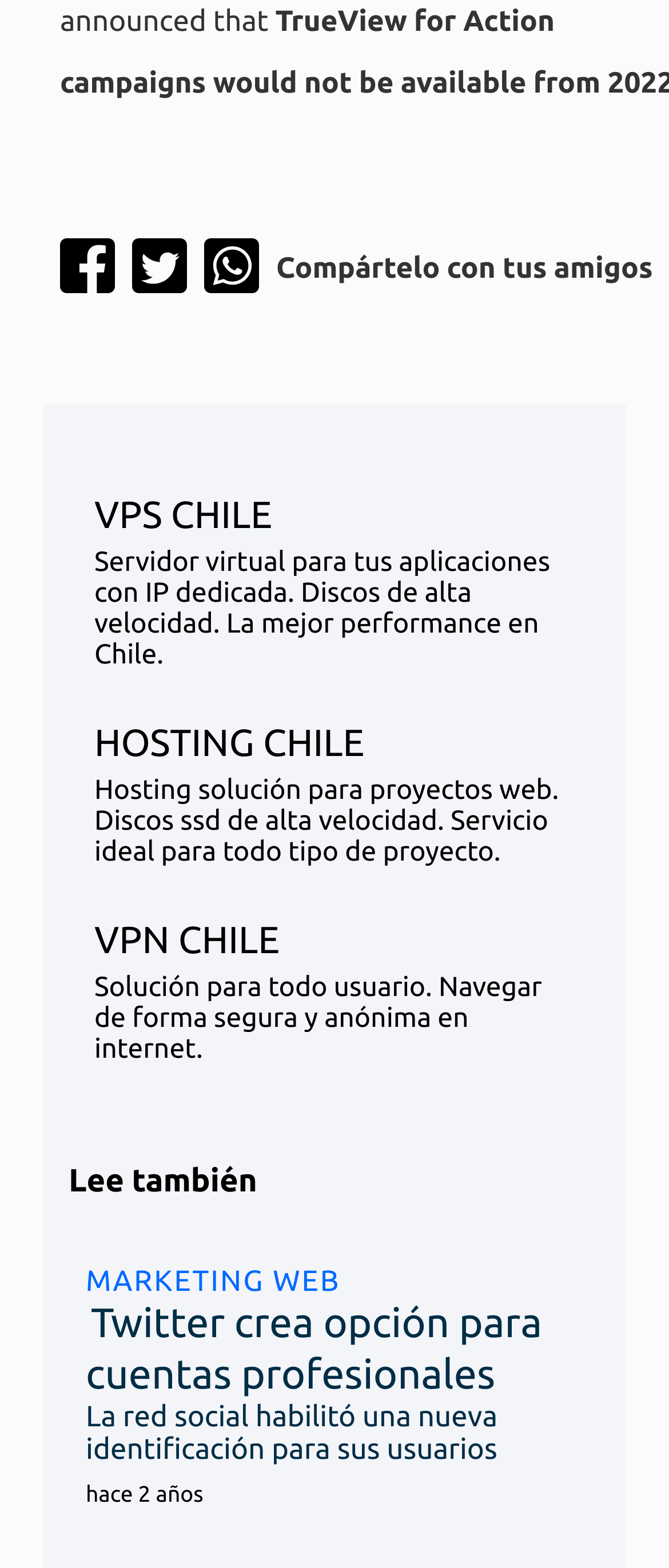Identify the bounding box coordinates for the UI element described as: "VPN CHILE".

[0.141, 0.586, 0.859, 0.614]